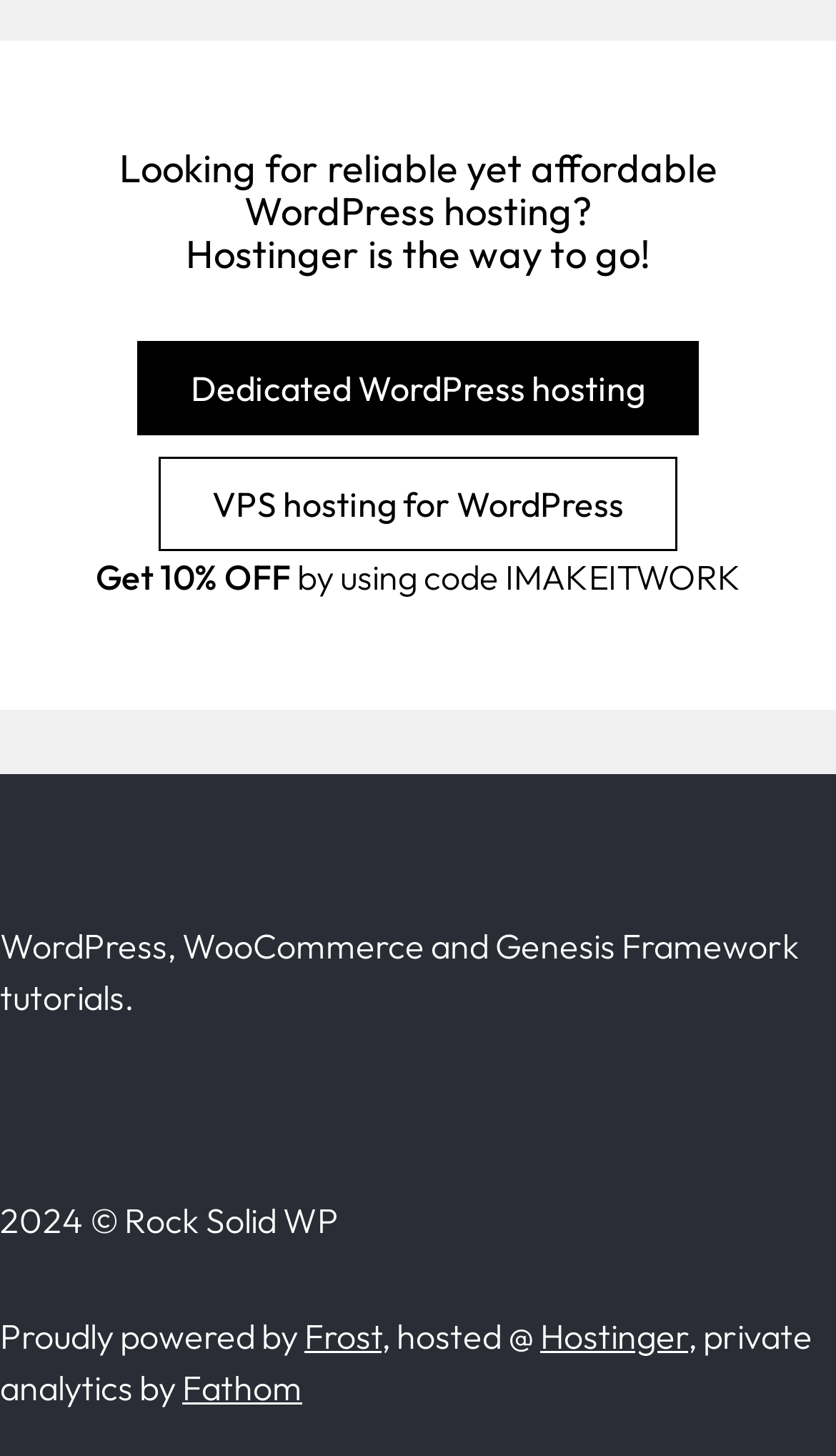Locate the UI element described by Dedicated WordPress hosting and provide its bounding box coordinates. Use the format (top-left x, top-left y, bottom-right x, bottom-right y) with all values as floating point numbers between 0 and 1.

[0.164, 0.234, 0.836, 0.298]